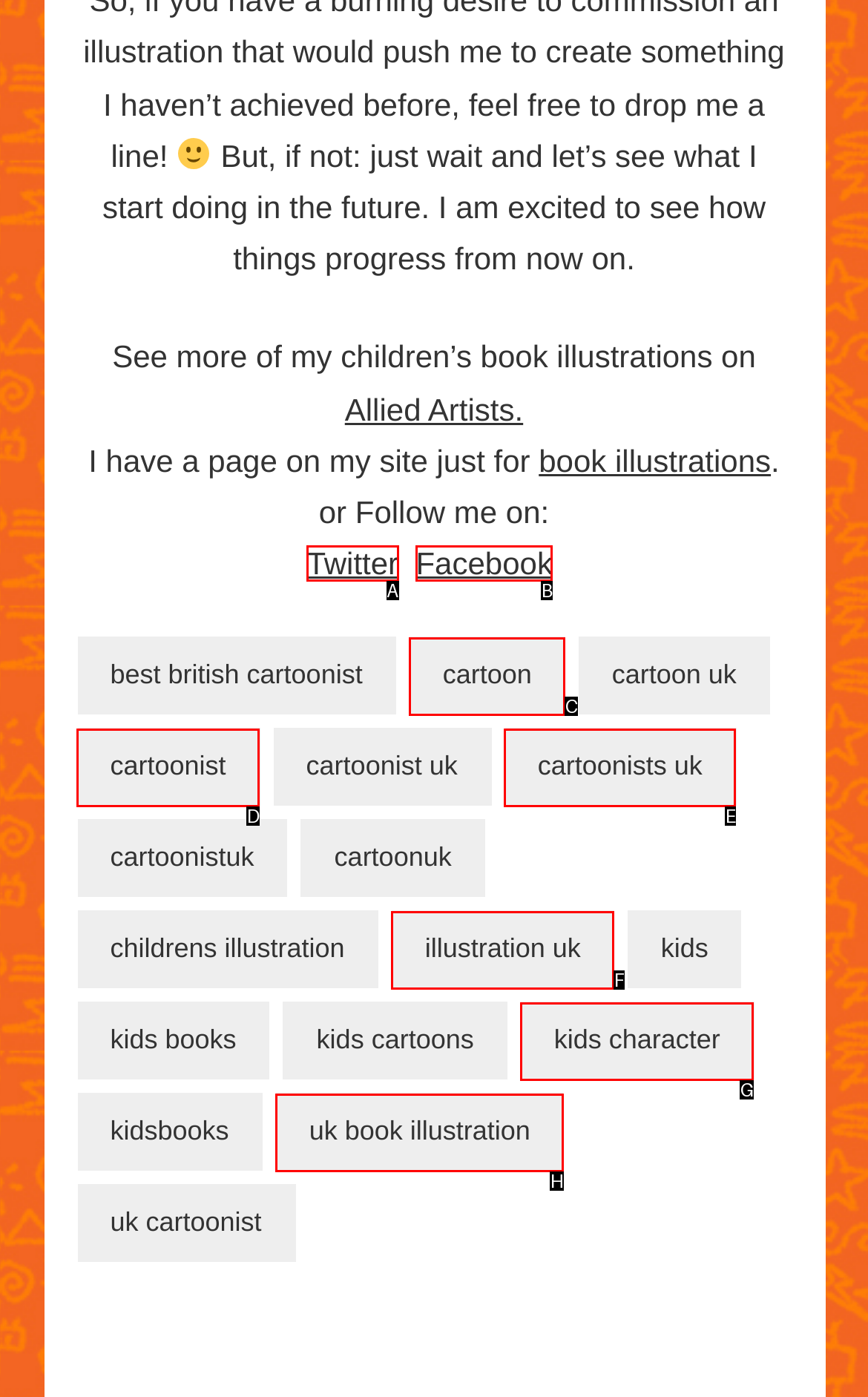Find the option that matches this description: cartoon
Provide the corresponding letter directly.

C